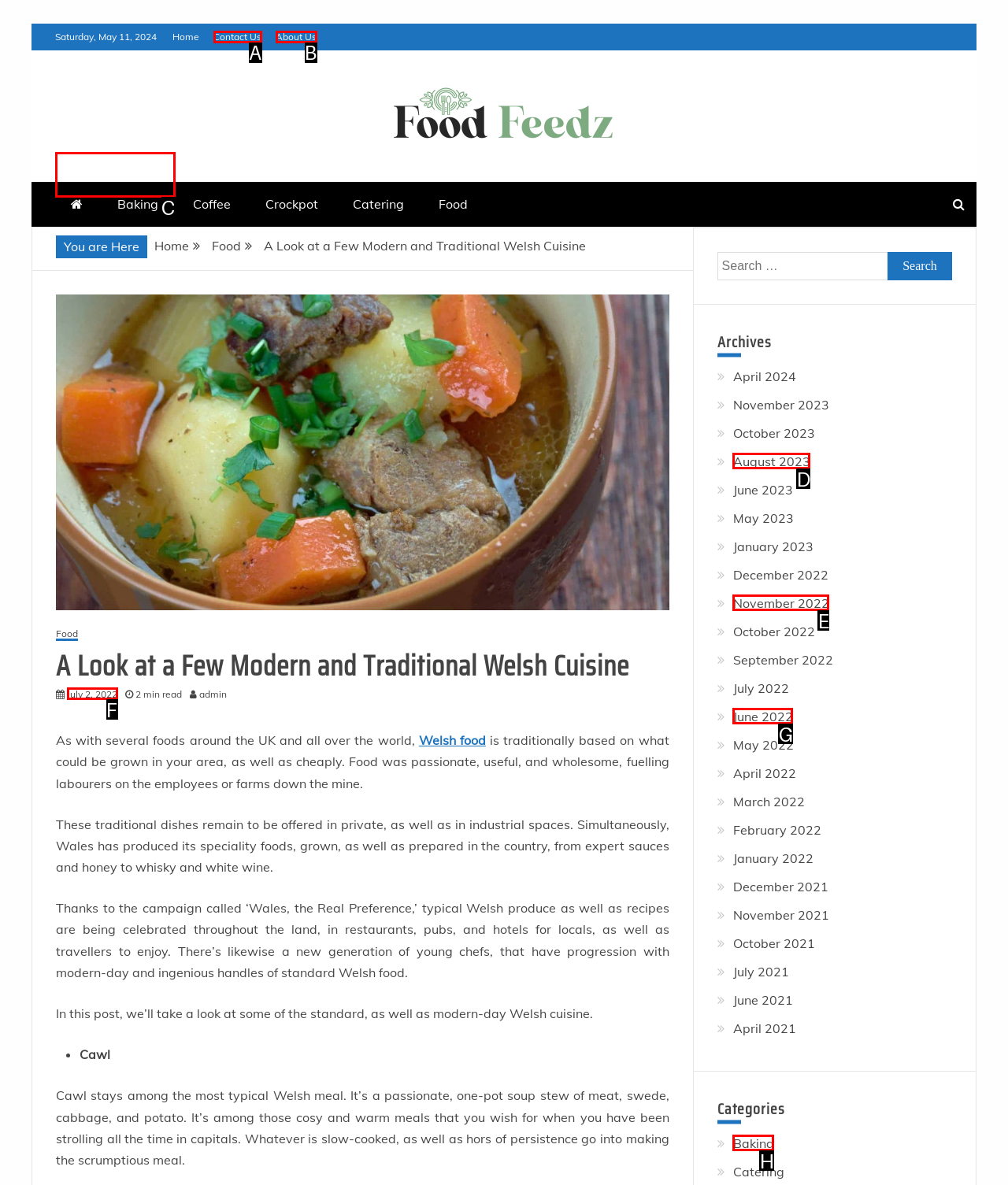Based on the description: November 2022, select the HTML element that fits best. Provide the letter of the matching option.

E